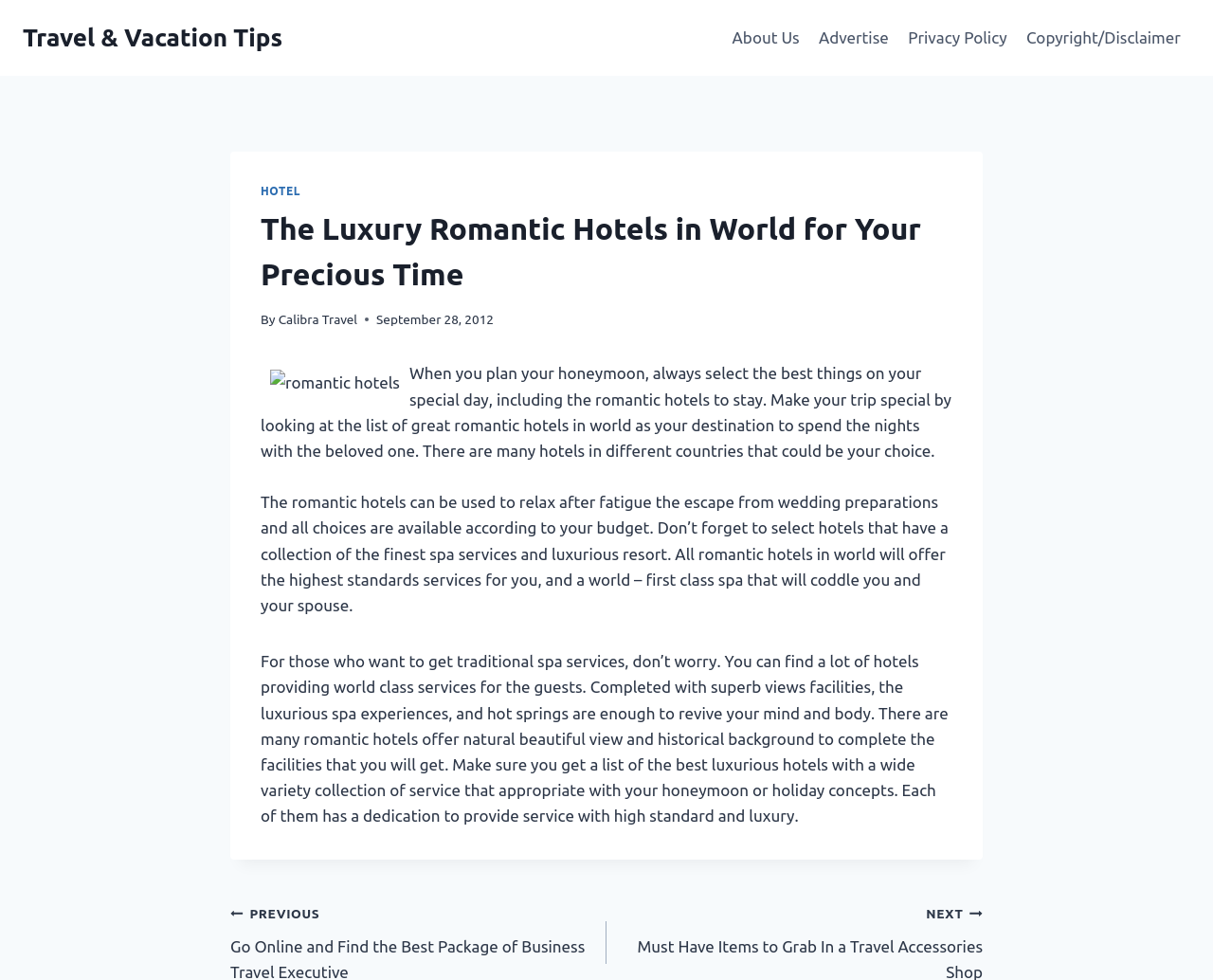Refer to the image and provide a thorough answer to this question:
What type of services do the romantic hotels offer?

The article mentions that the romantic hotels offer a range of services, including spa services, luxurious resort facilities, and hot springs, to provide a world-class experience for their guests.